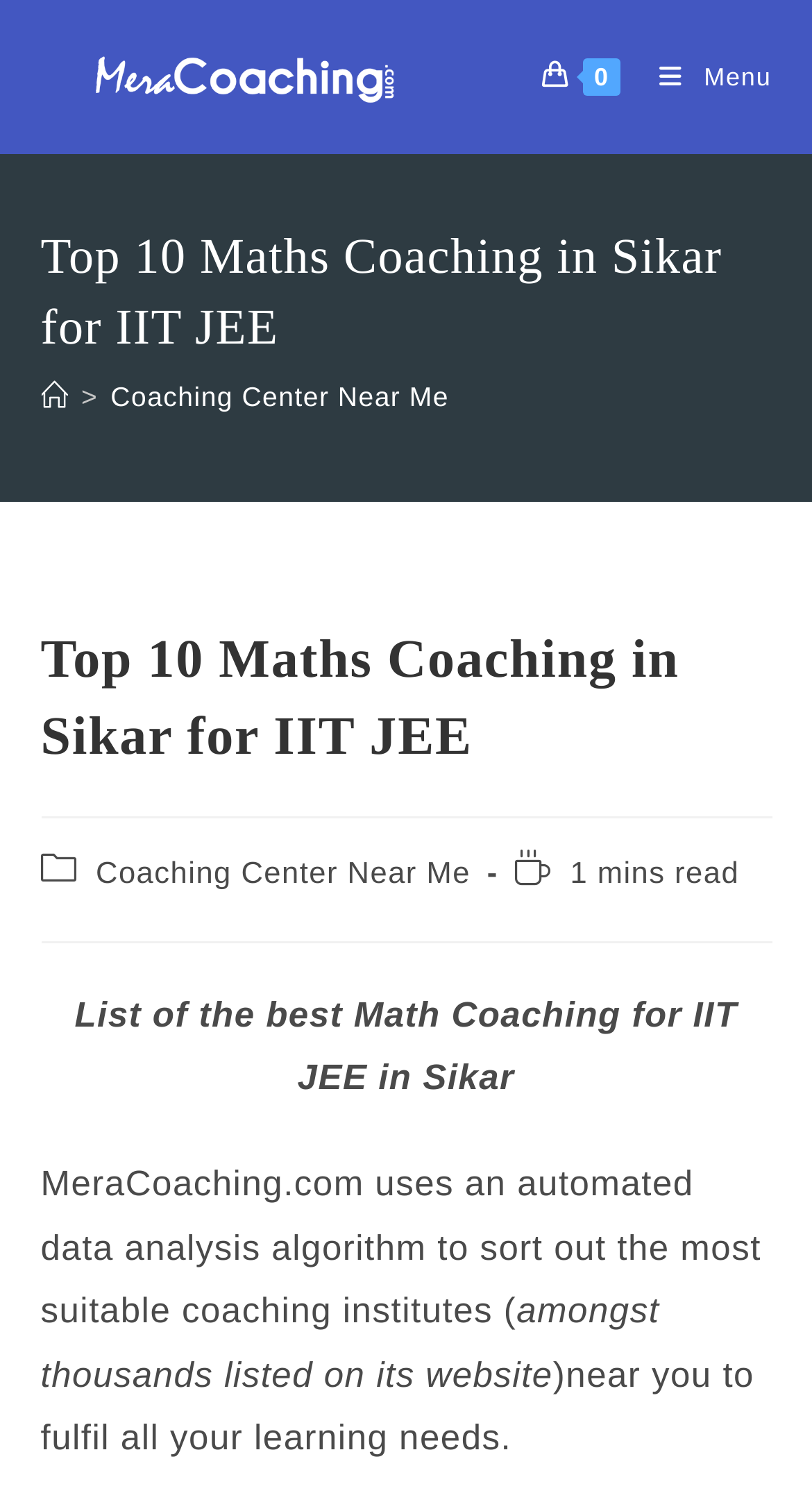Extract the primary heading text from the webpage.

Top 10 Maths Coaching in Sikar for IIT JEE